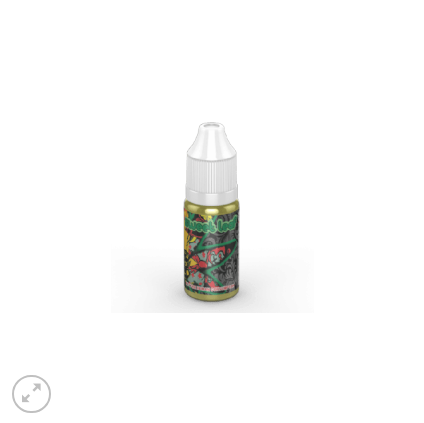Answer the question in a single word or phrase:
What is the background color of the image?

white